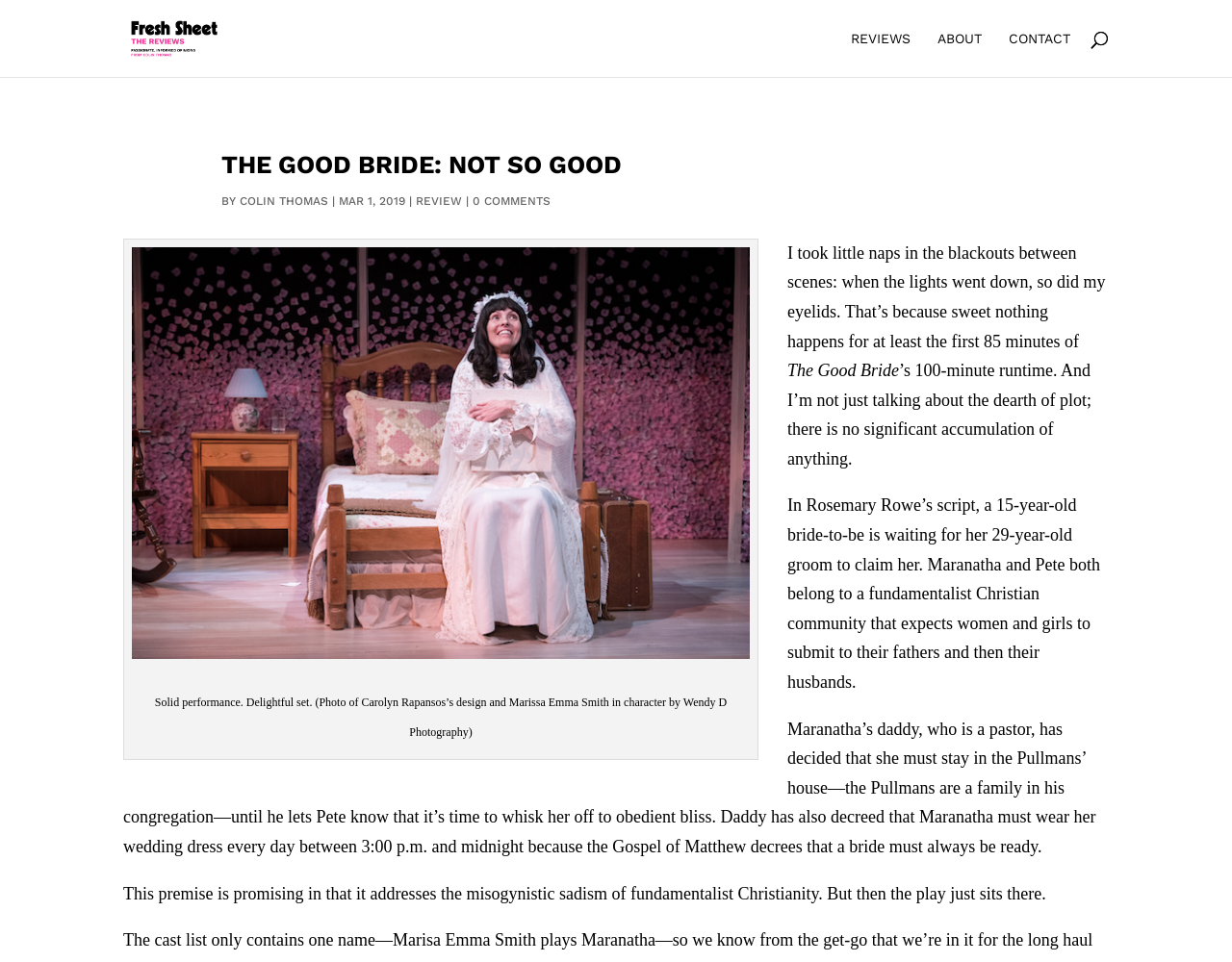Give the bounding box coordinates for the element described by: "Colin Thomas".

[0.195, 0.202, 0.267, 0.216]